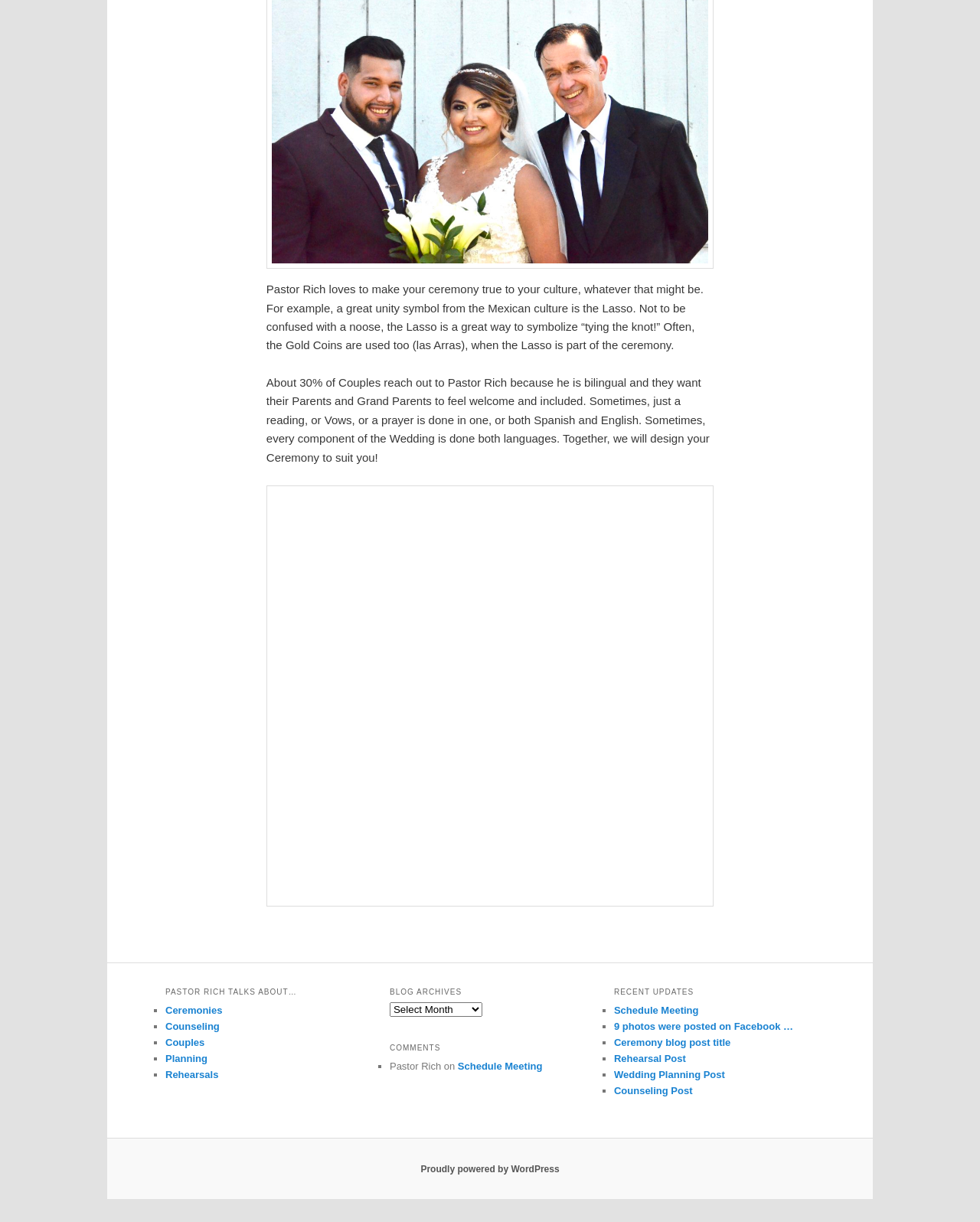Determine the bounding box coordinates for the area you should click to complete the following instruction: "Click on the 'Ceremonies' link".

[0.169, 0.822, 0.227, 0.831]